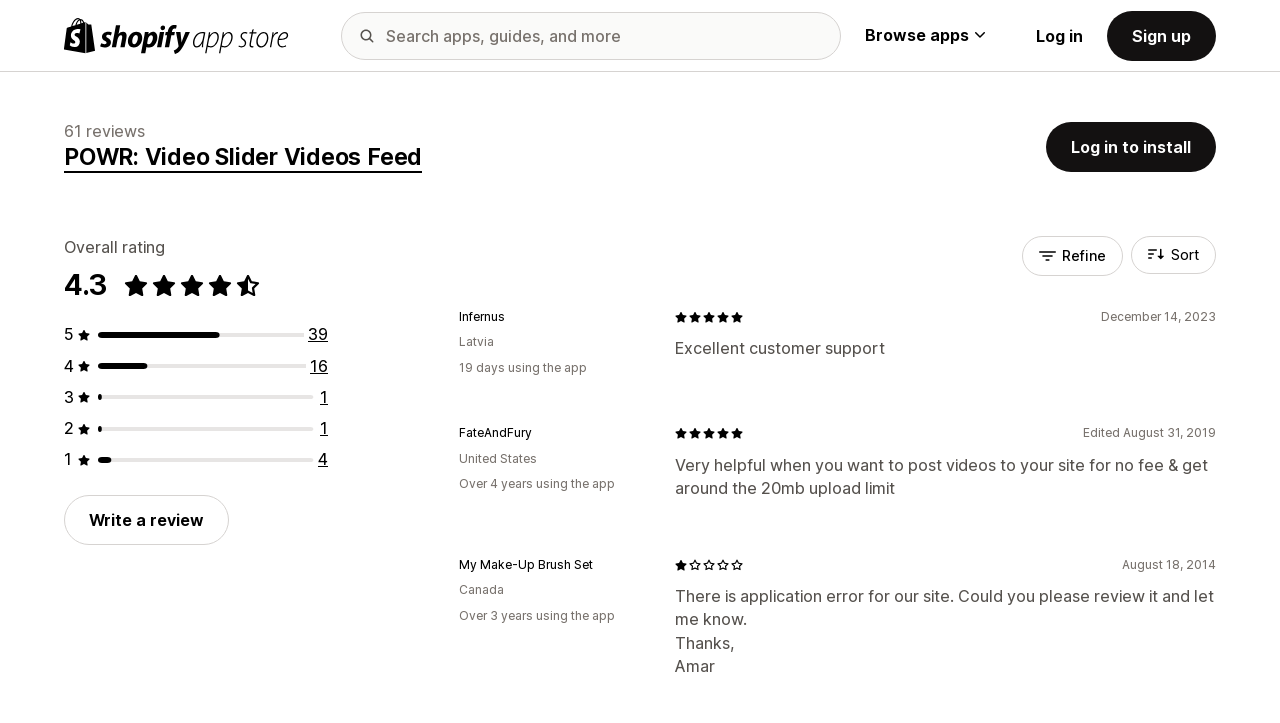Give a one-word or one-phrase response to the question: 
What is the name of the reviewer who reviewed POWR: Video Slider Videos Feed on December 14, 2023?

Infernus